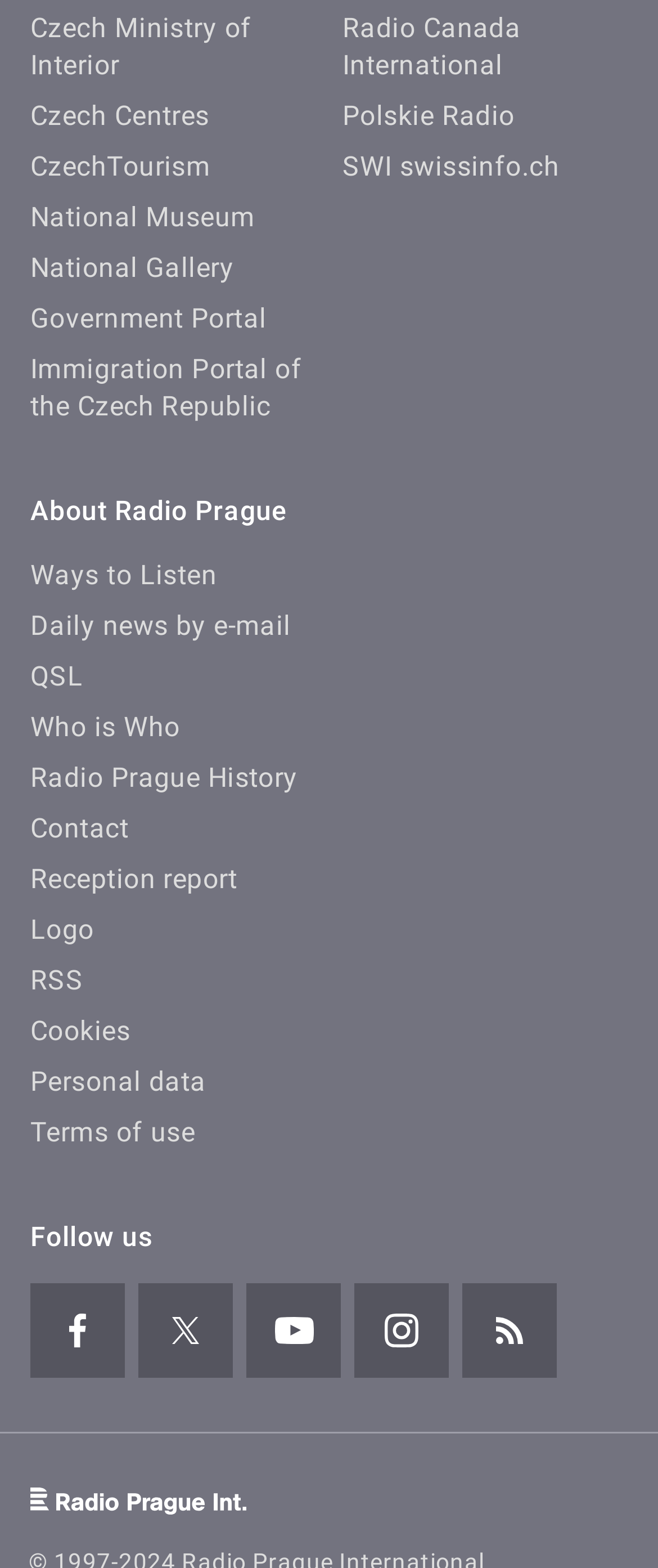Identify the bounding box of the UI component described as: "Daily news by e-mail".

[0.046, 0.389, 0.443, 0.409]